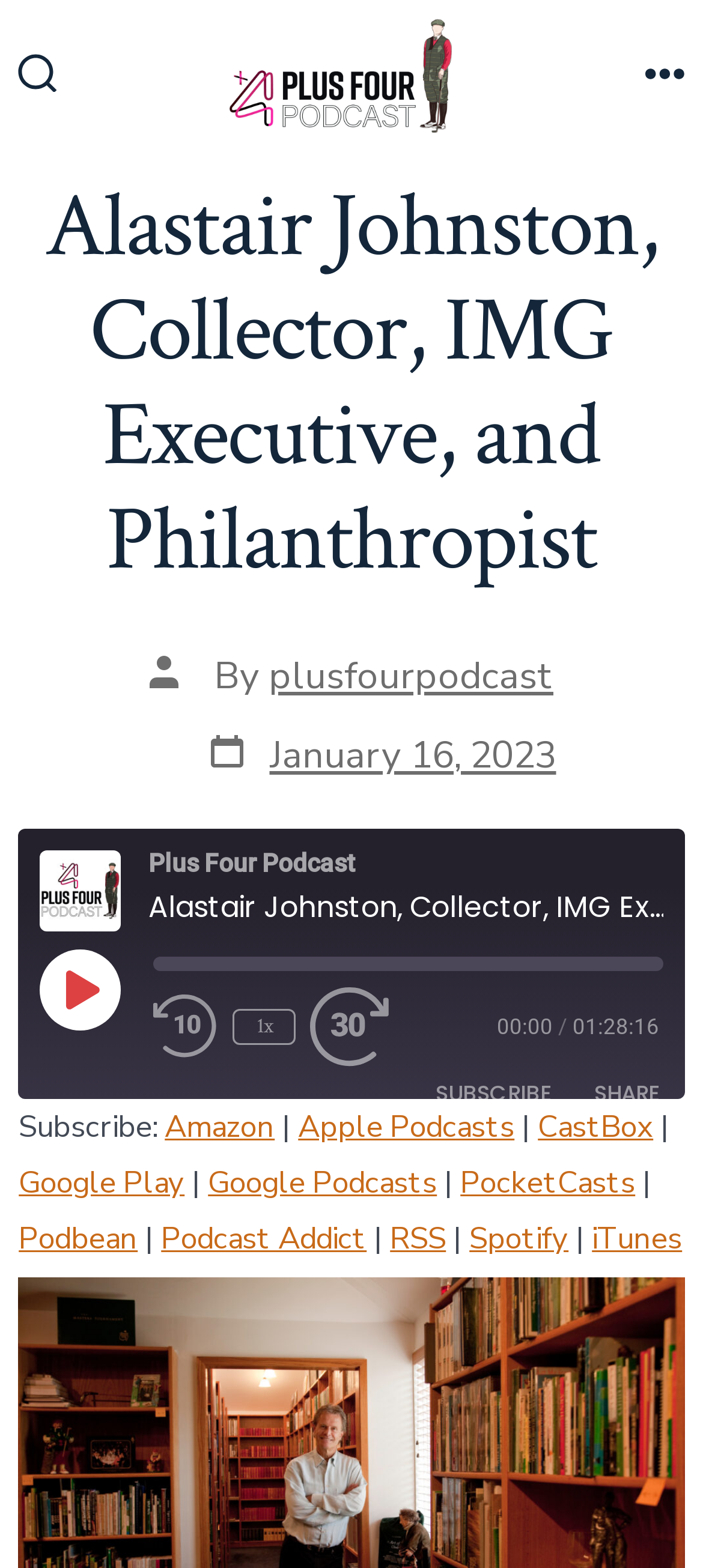Determine the bounding box coordinates in the format (top-left x, top-left y, bottom-right x, bottom-right y). Ensure all values are floating point numbers between 0 and 1. Identify the bounding box of the UI element described by: input value="https://plusfour.org/podcast/alastair-johnston-collector-philanthropist-retired-img-executive/" title="Episode URL" value="https://plusfour.org/podcast/alastair-johnston-collector-philanthropist-retired-img-executive/"

[0.245, 0.777, 0.843, 0.823]